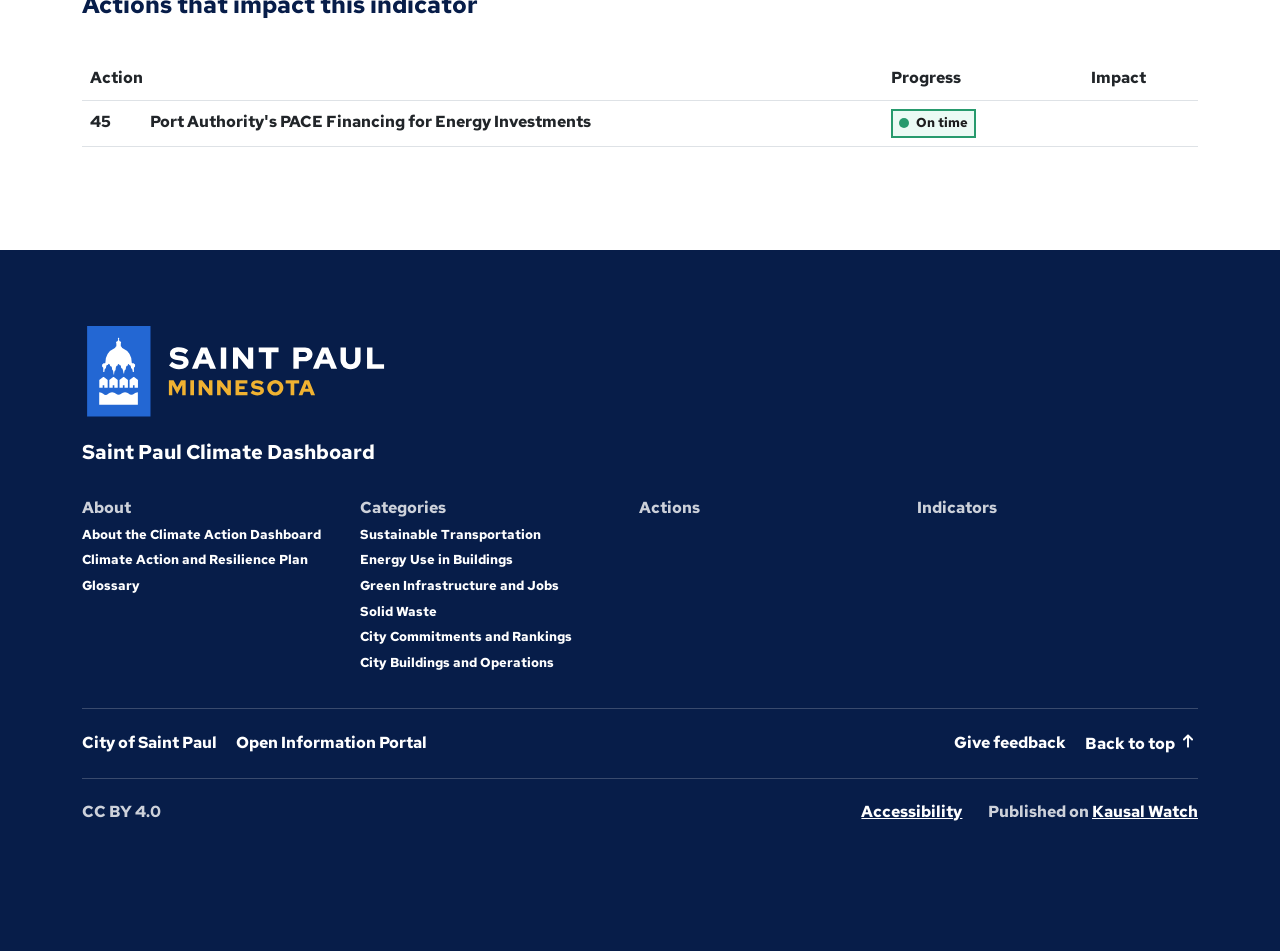Answer the question with a brief word or phrase:
What is the title of the first column in the table?

Action